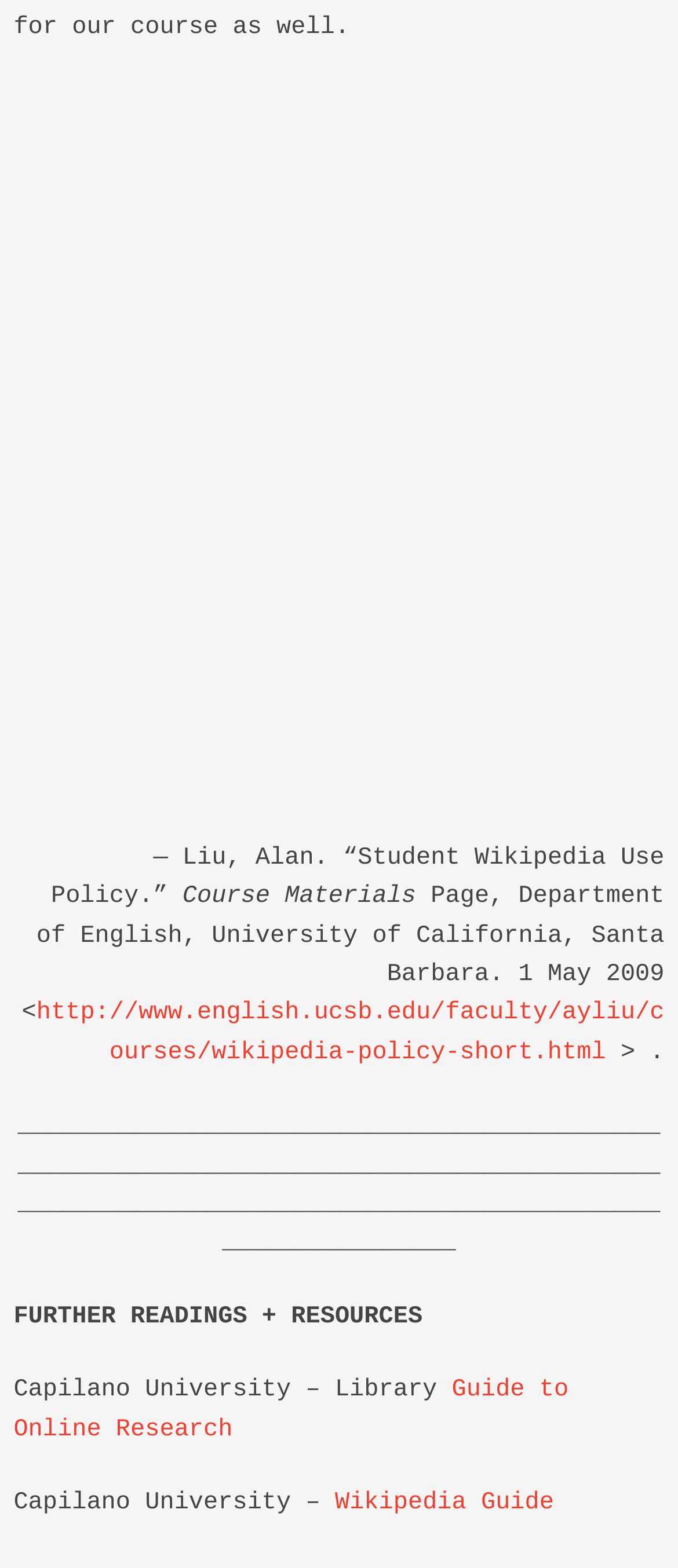Provide a short answer to the following question with just one word or phrase: What is the URL of the Wikipedia policy?

http://www.english.ucsb.edu/faculty/ayliu/courses/wikipedia-policy-short.html